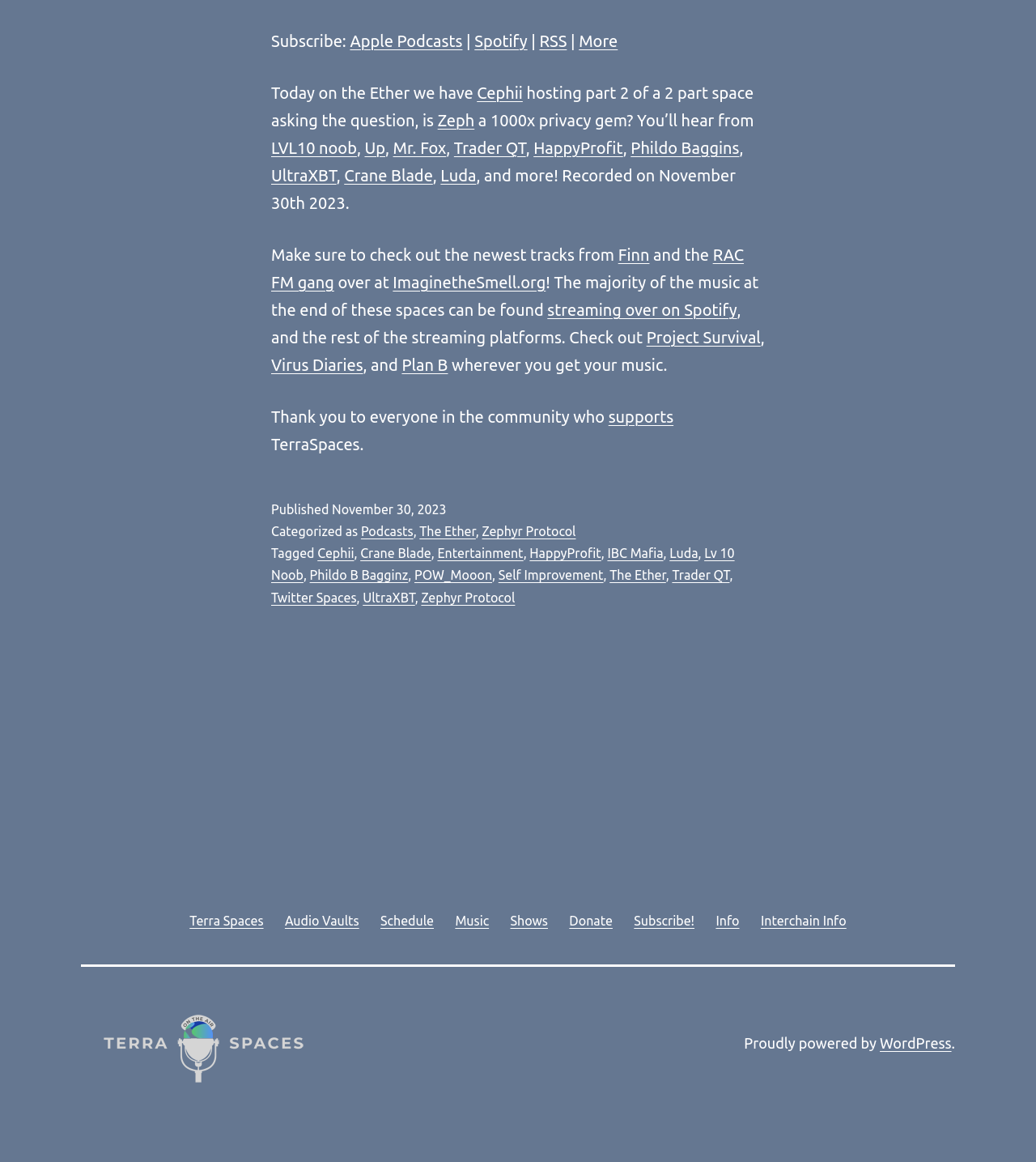Identify the bounding box coordinates for the UI element described as: "Zeph".

[0.422, 0.095, 0.458, 0.111]